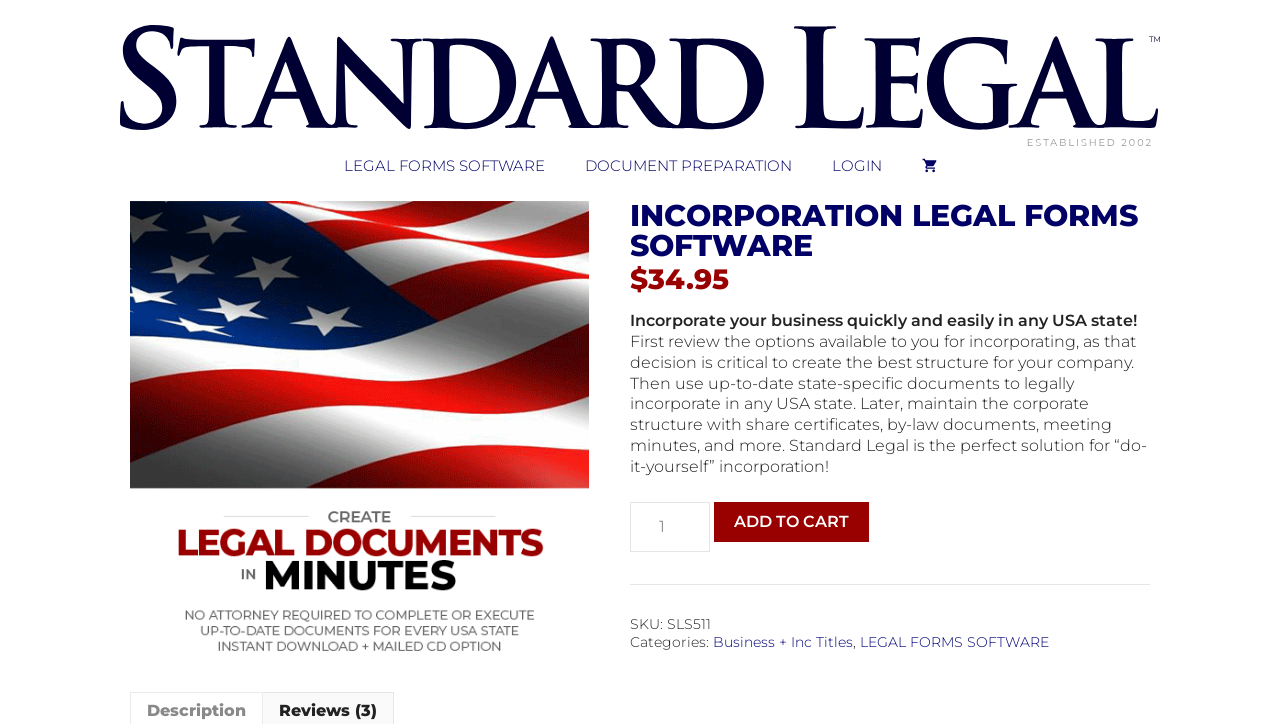Please identify the bounding box coordinates of the element's region that should be clicked to execute the following instruction: "Add to cart". The bounding box coordinates must be four float numbers between 0 and 1, i.e., [left, top, right, bottom].

[0.558, 0.693, 0.679, 0.749]